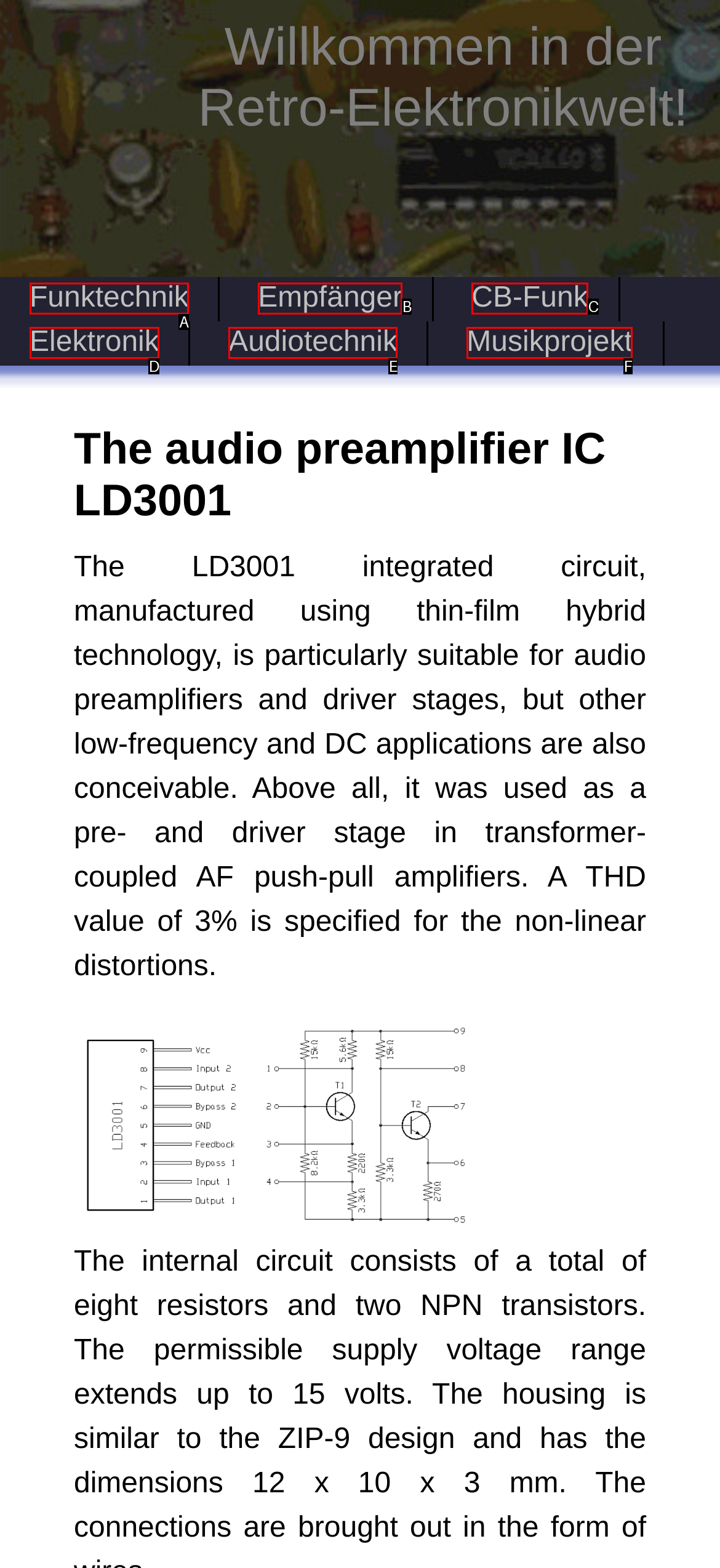Tell me which one HTML element best matches the description: CB-Funk Answer with the option's letter from the given choices directly.

C